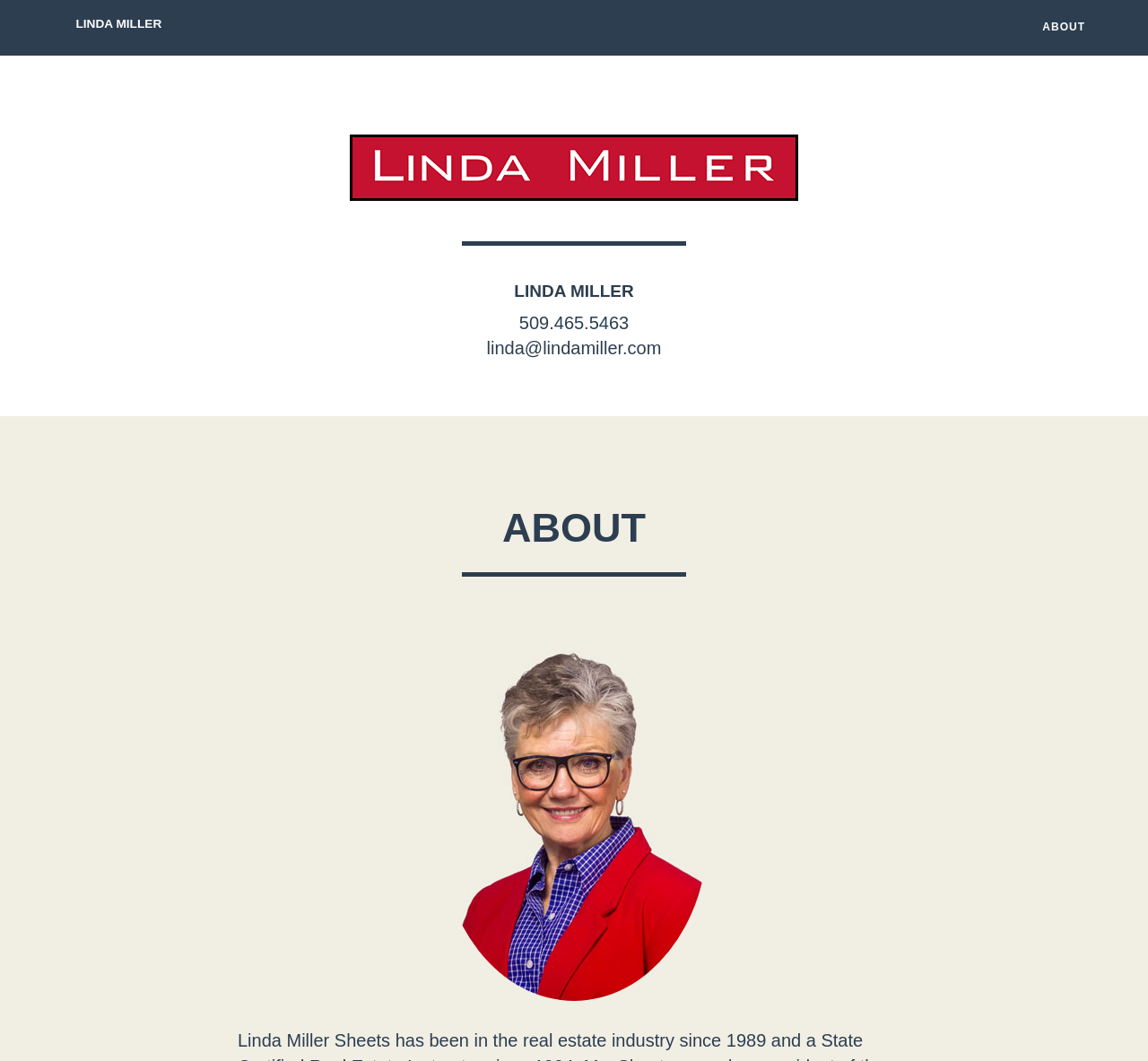Give a short answer using one word or phrase for the question:
How many horizontal separators are on the webpage?

2